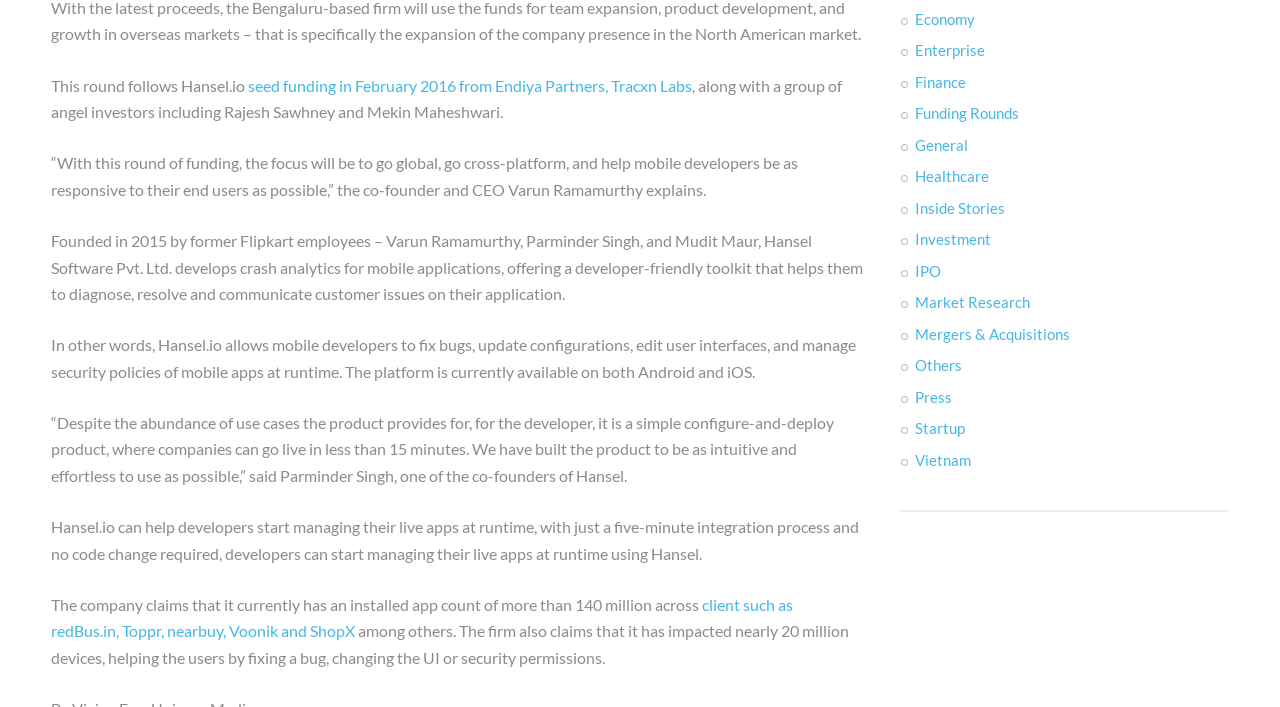Provide a single word or phrase answer to the question: 
How long does it take to go live with Hansel.io?

Less than 15 minutes